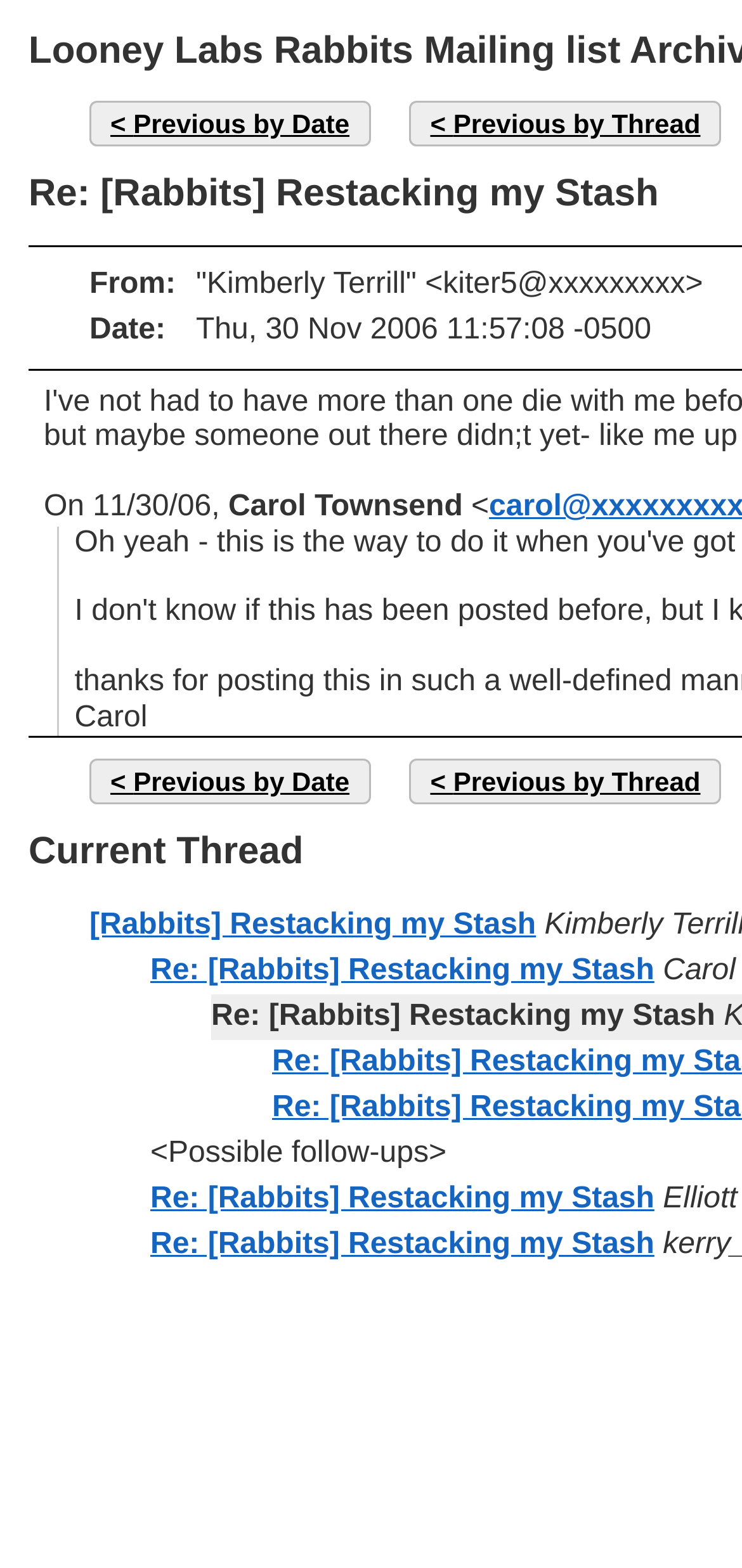Specify the bounding box coordinates for the region that must be clicked to perform the given instruction: "go to previous date".

[0.121, 0.064, 0.499, 0.093]